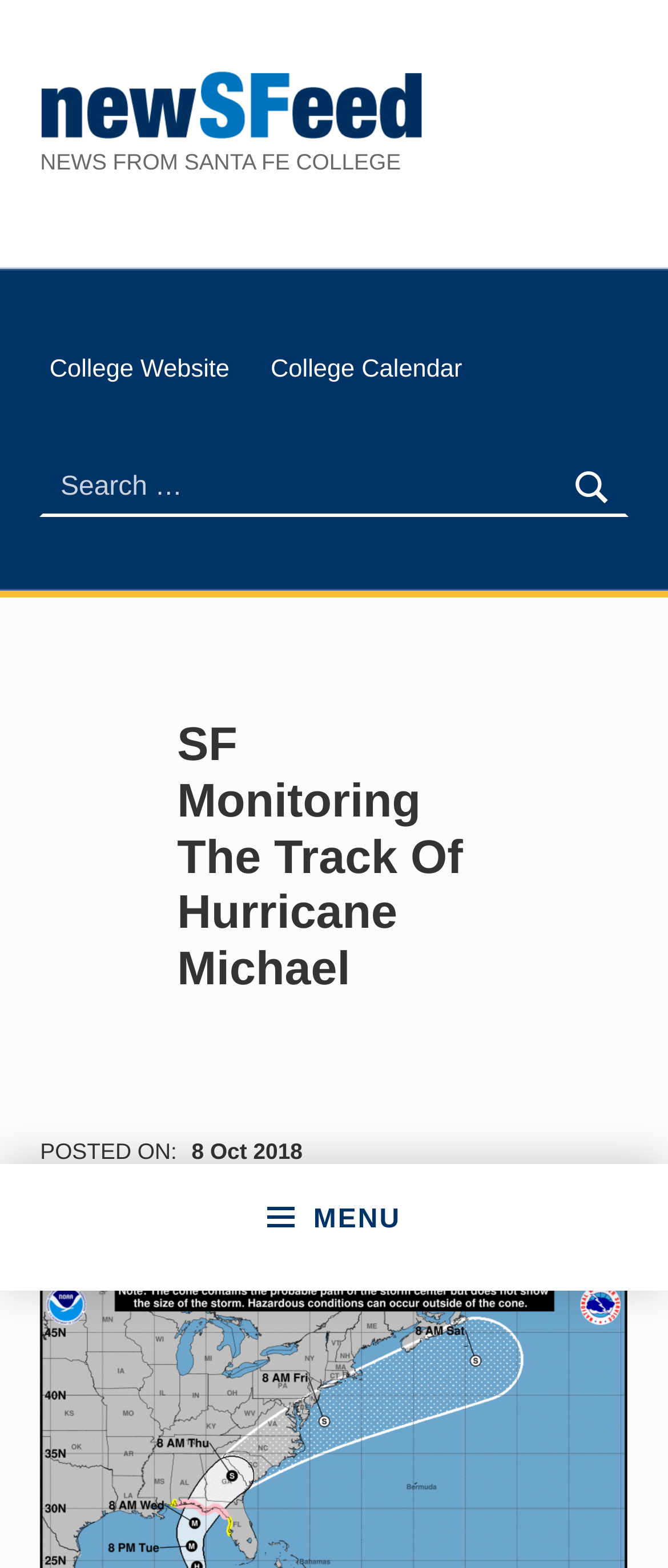Please identify the bounding box coordinates of the area that needs to be clicked to follow this instruction: "View all news".

[0.371, 0.749, 0.509, 0.765]